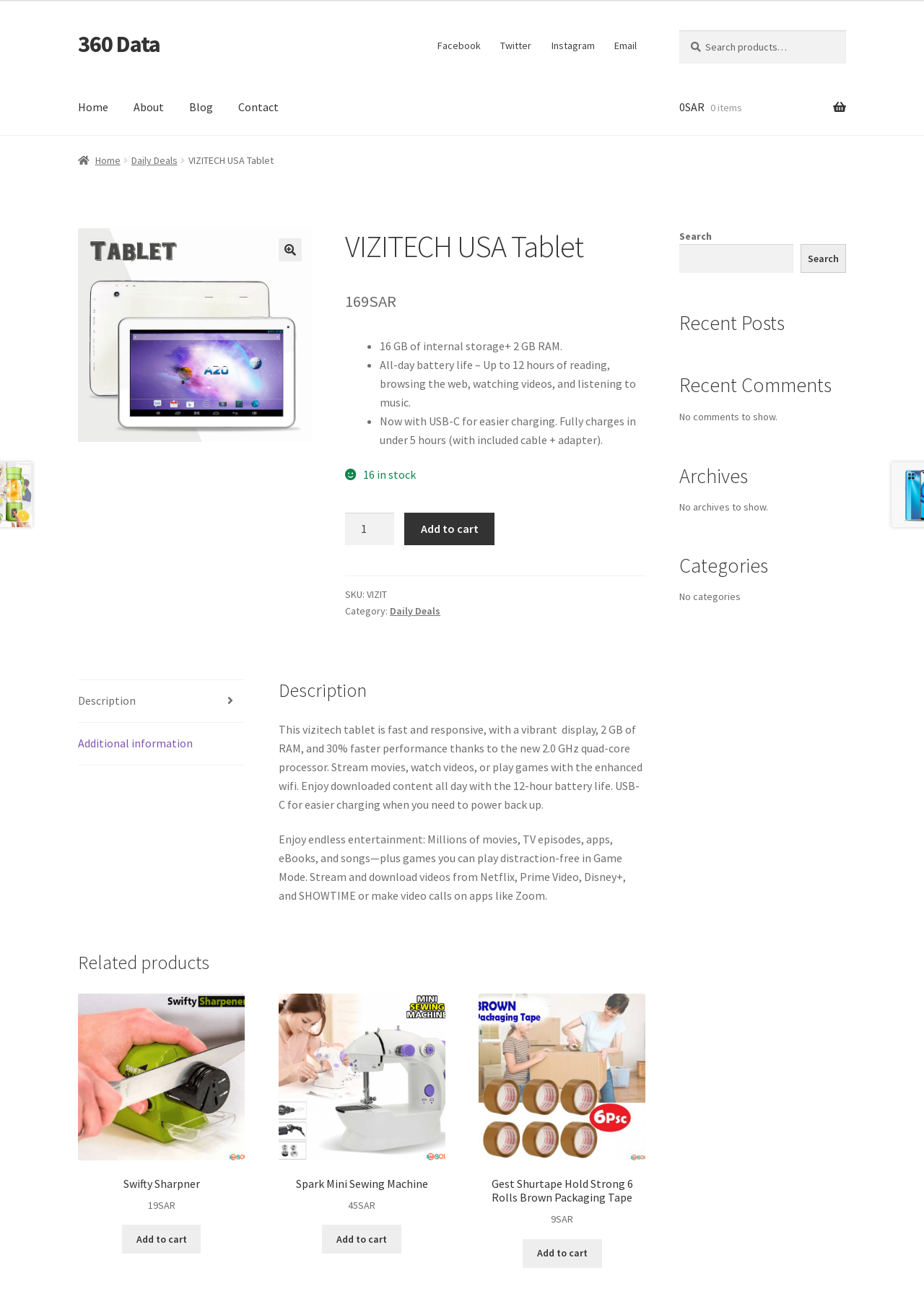Can you extract the primary headline text from the webpage?

VIZITECH USA Tablet